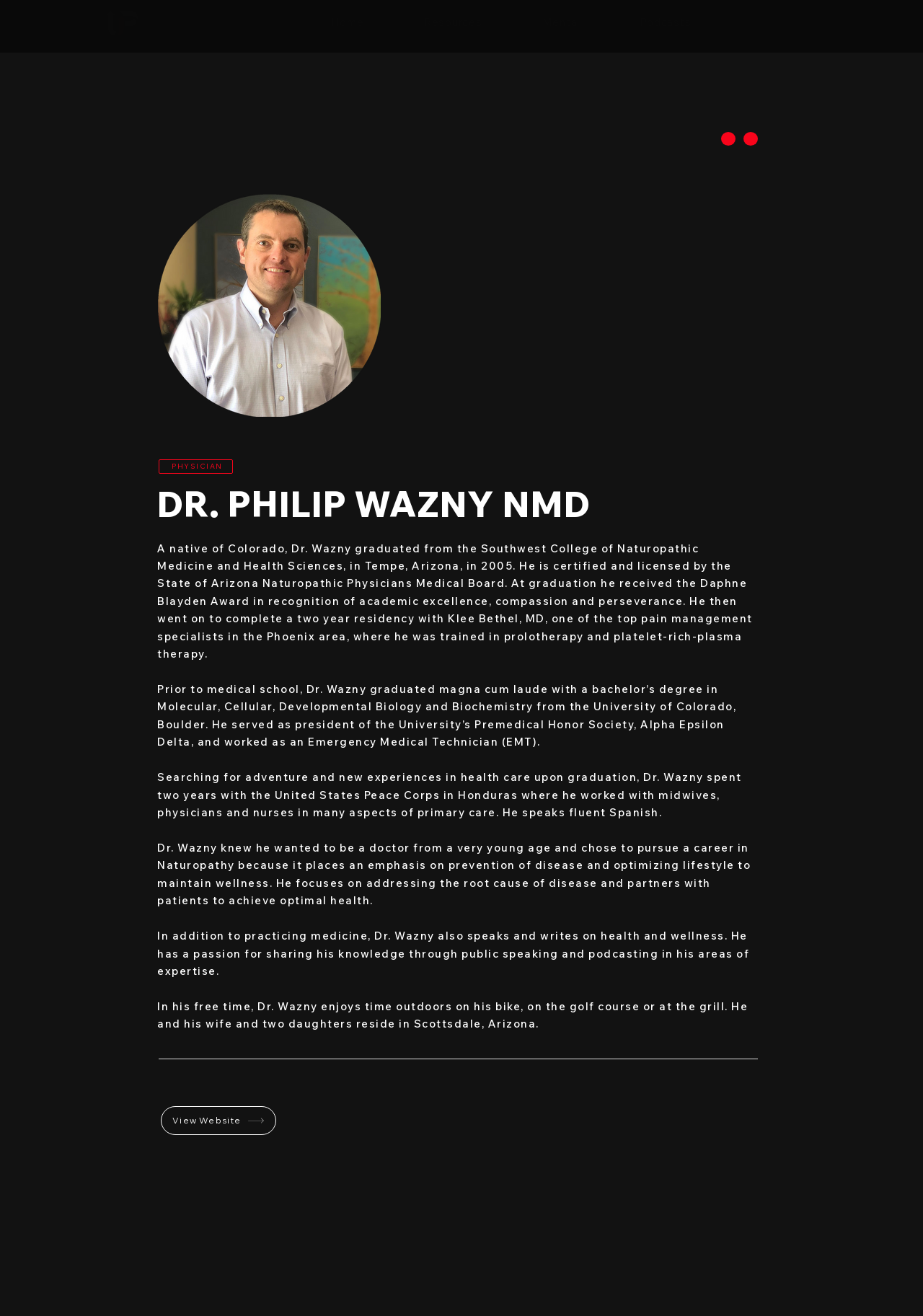What is the location of Dr. Wazny's residence?
Give a thorough and detailed response to the question.

Based on the webpage, I found the text 'He and his wife and two daughters reside in Scottsdale, Arizona.' which indicates the location of Dr. Wazny's residence.